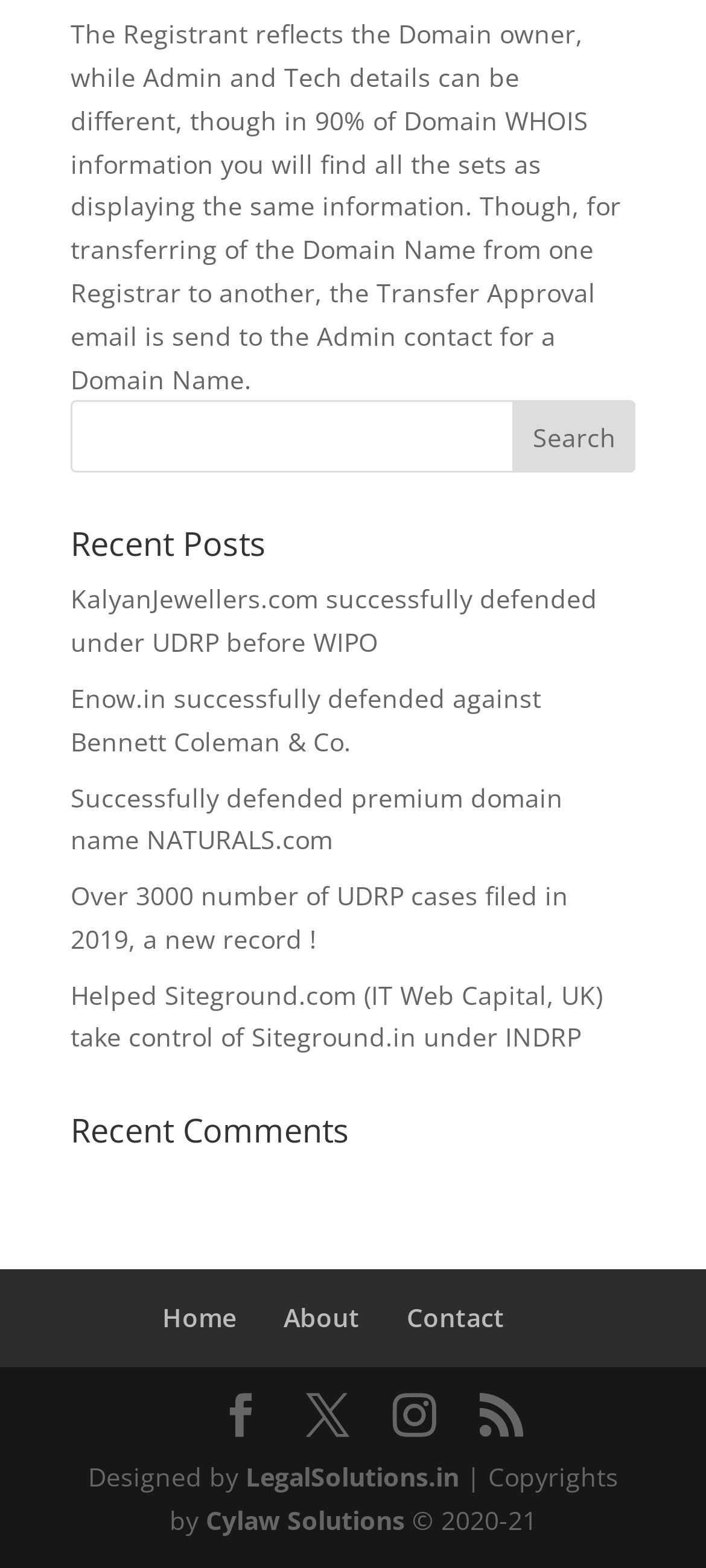Bounding box coordinates are specified in the format (top-left x, top-left y, bottom-right x, bottom-right y). All values are floating point numbers bounded between 0 and 1. Please provide the bounding box coordinate of the region this sentence describes: Cylaw Solutions

[0.291, 0.958, 0.573, 0.98]